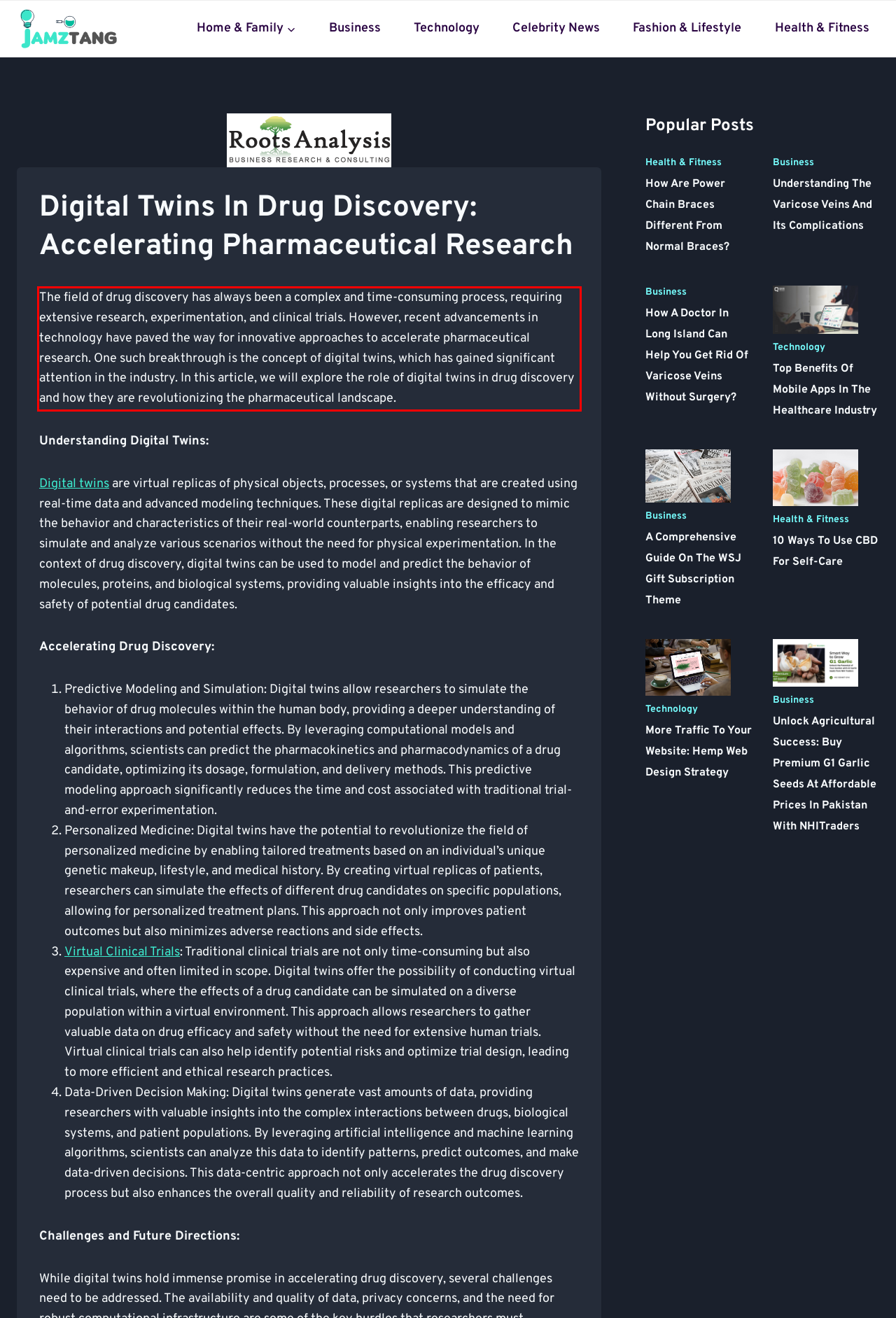Please identify and extract the text content from the UI element encased in a red bounding box on the provided webpage screenshot.

The field of drug discovery has always been a complex and time-consuming process, requiring extensive research, experimentation, and clinical trials. However, recent advancements in technology have paved the way for innovative approaches to accelerate pharmaceutical research. One such breakthrough is the concept of digital twins, which has gained significant attention in the industry. In this article, we will explore the role of digital twins in drug discovery and how they are revolutionizing the pharmaceutical landscape.